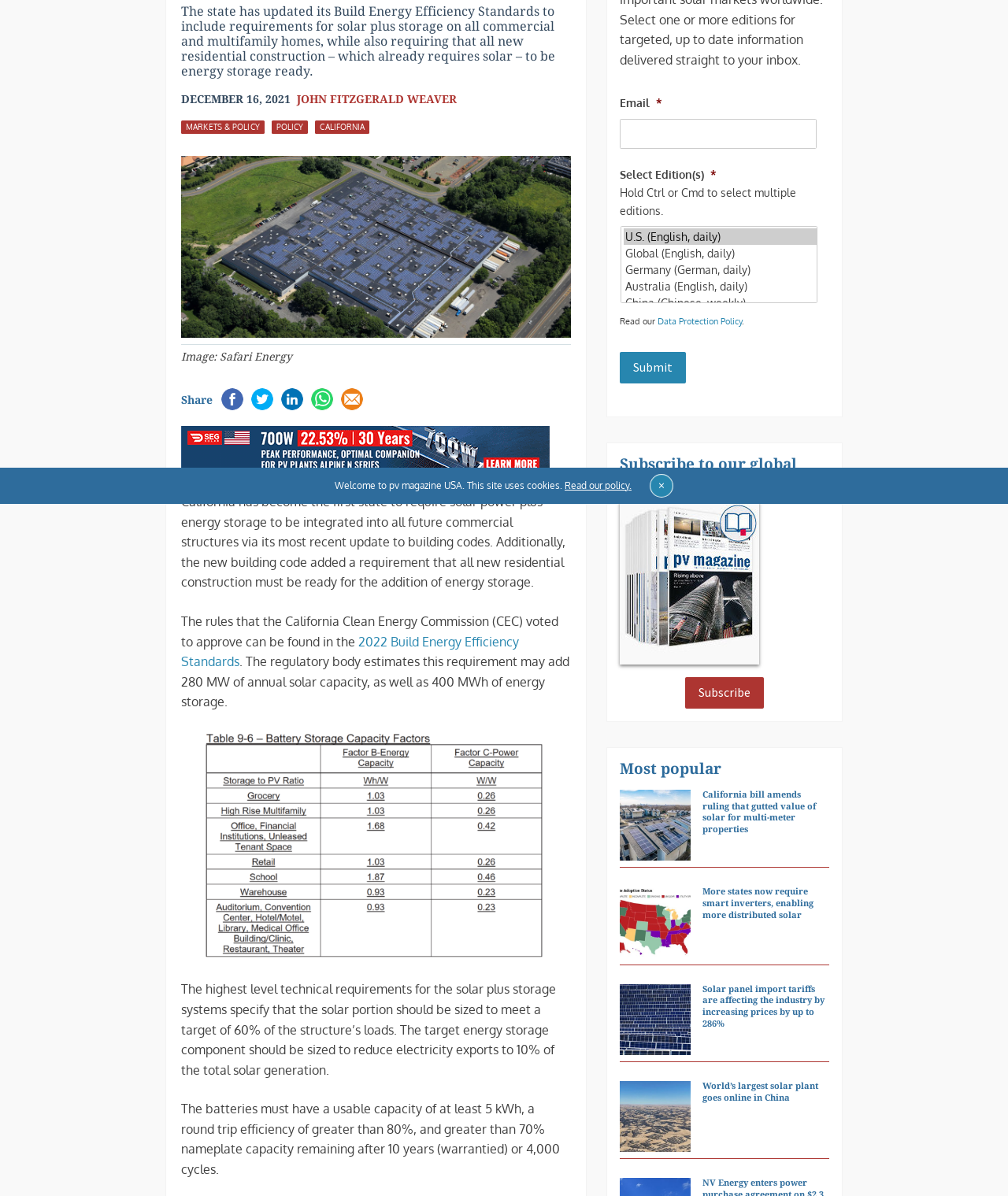Bounding box coordinates are specified in the format (top-left x, top-left y, bottom-right x, bottom-right y). All values are floating point numbers bounded between 0 and 1. Please provide the bounding box coordinate of the region this sentence describes: 2022 Build Energy Efficiency Standards

[0.18, 0.53, 0.515, 0.56]